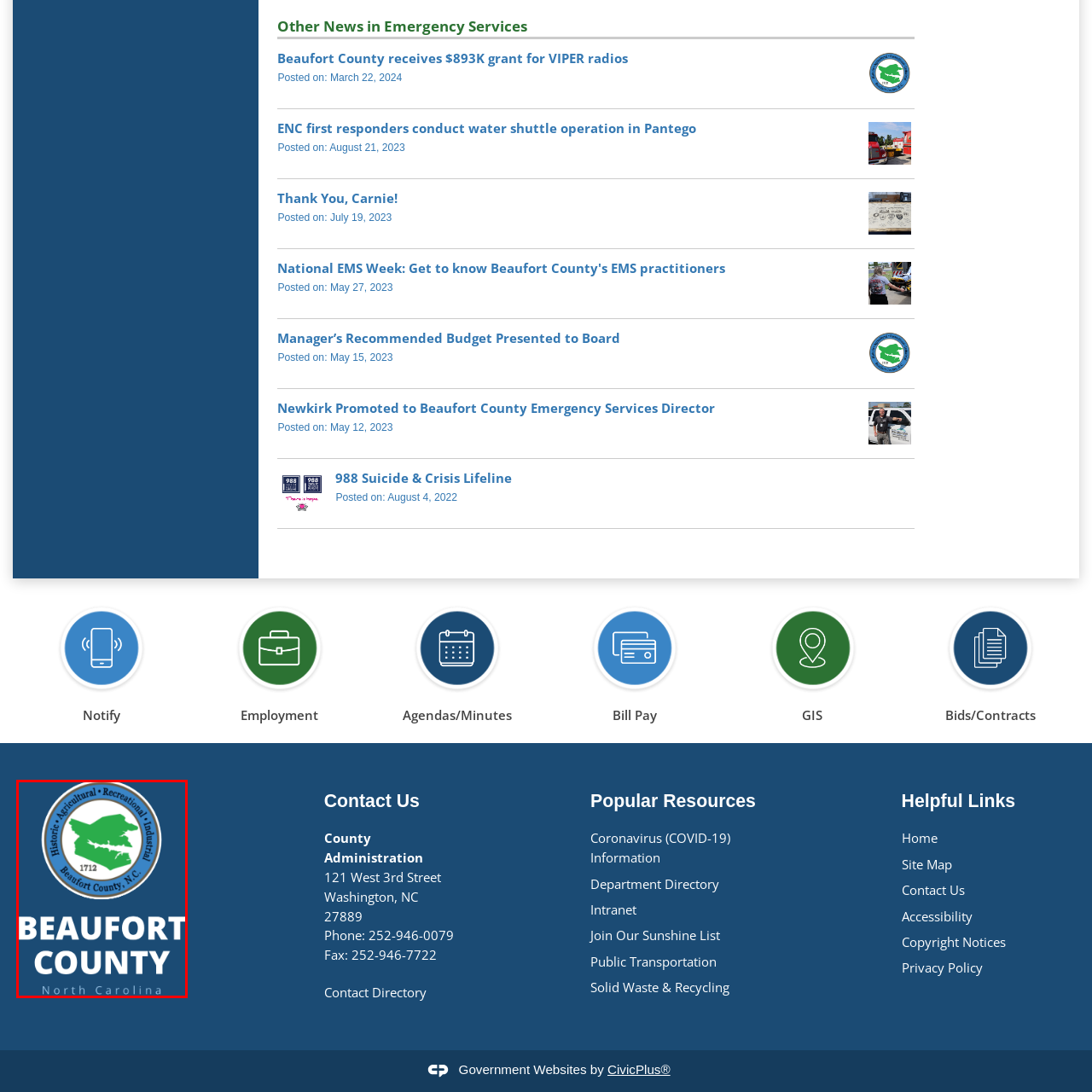Analyze the image surrounded by the red outline and answer the ensuing question with as much detail as possible based on the image:
What is the year displayed on the logo?

The date '1712' is prominently displayed on the logo, signifying the establishment of the county. This year is likely the founding year of Beaufort County, North Carolina.